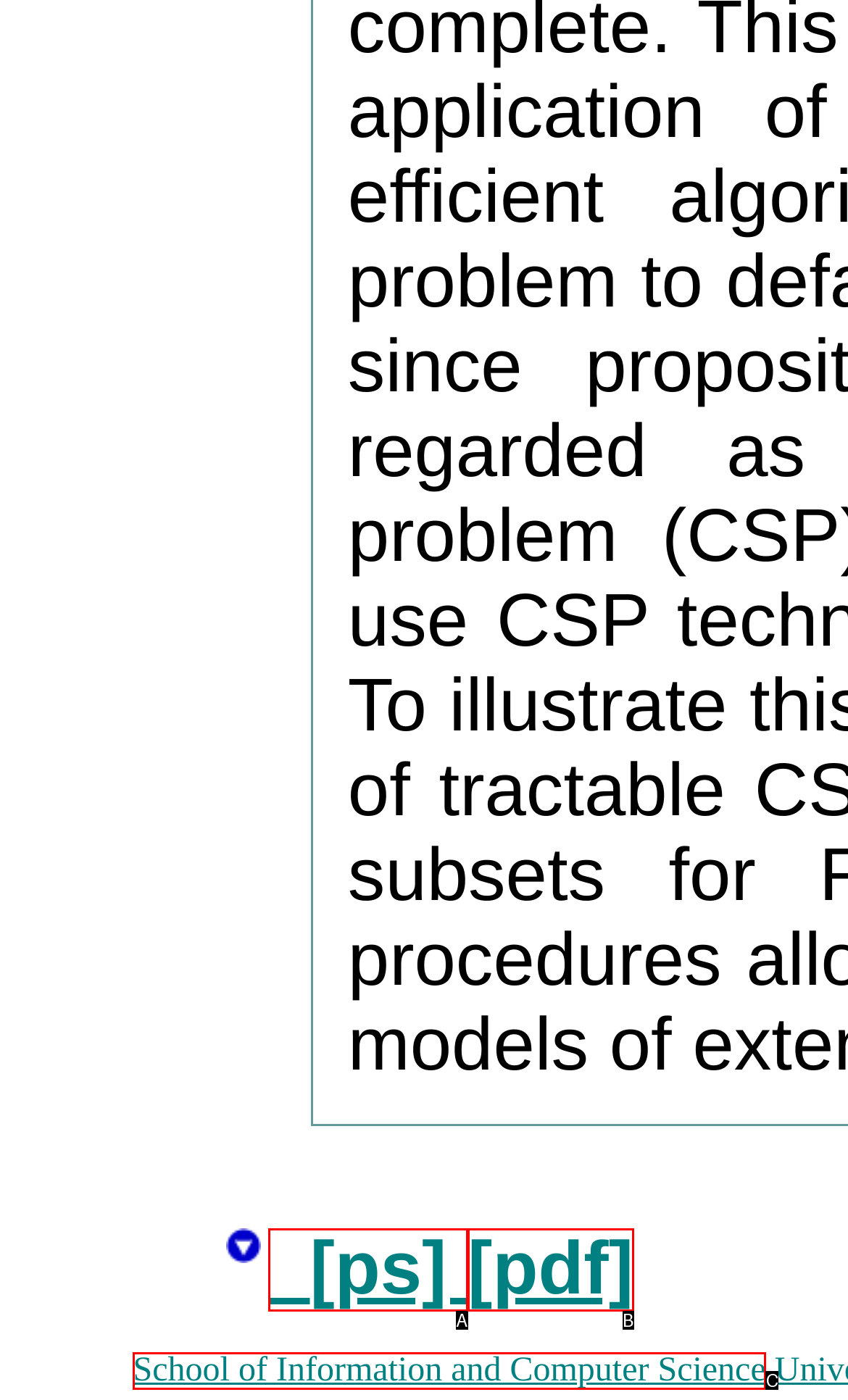From the options provided, determine which HTML element best fits the description: [ps]. Answer with the correct letter.

A